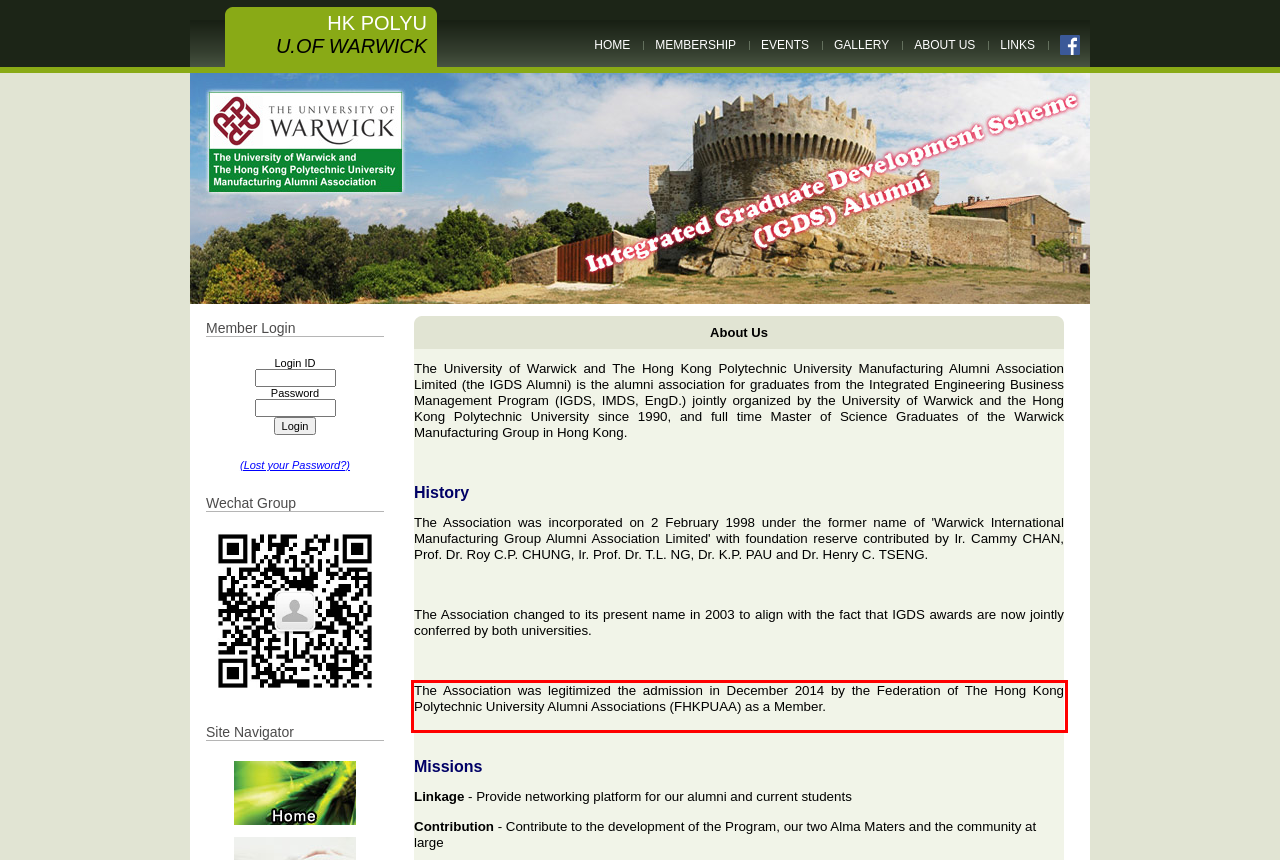There is a UI element on the webpage screenshot marked by a red bounding box. Extract and generate the text content from within this red box.

The Association was legitimized the admission in December 2014 by the Federation of The Hong Kong Polytechnic University Alumni Associations (FHKPUAA) as a Member.